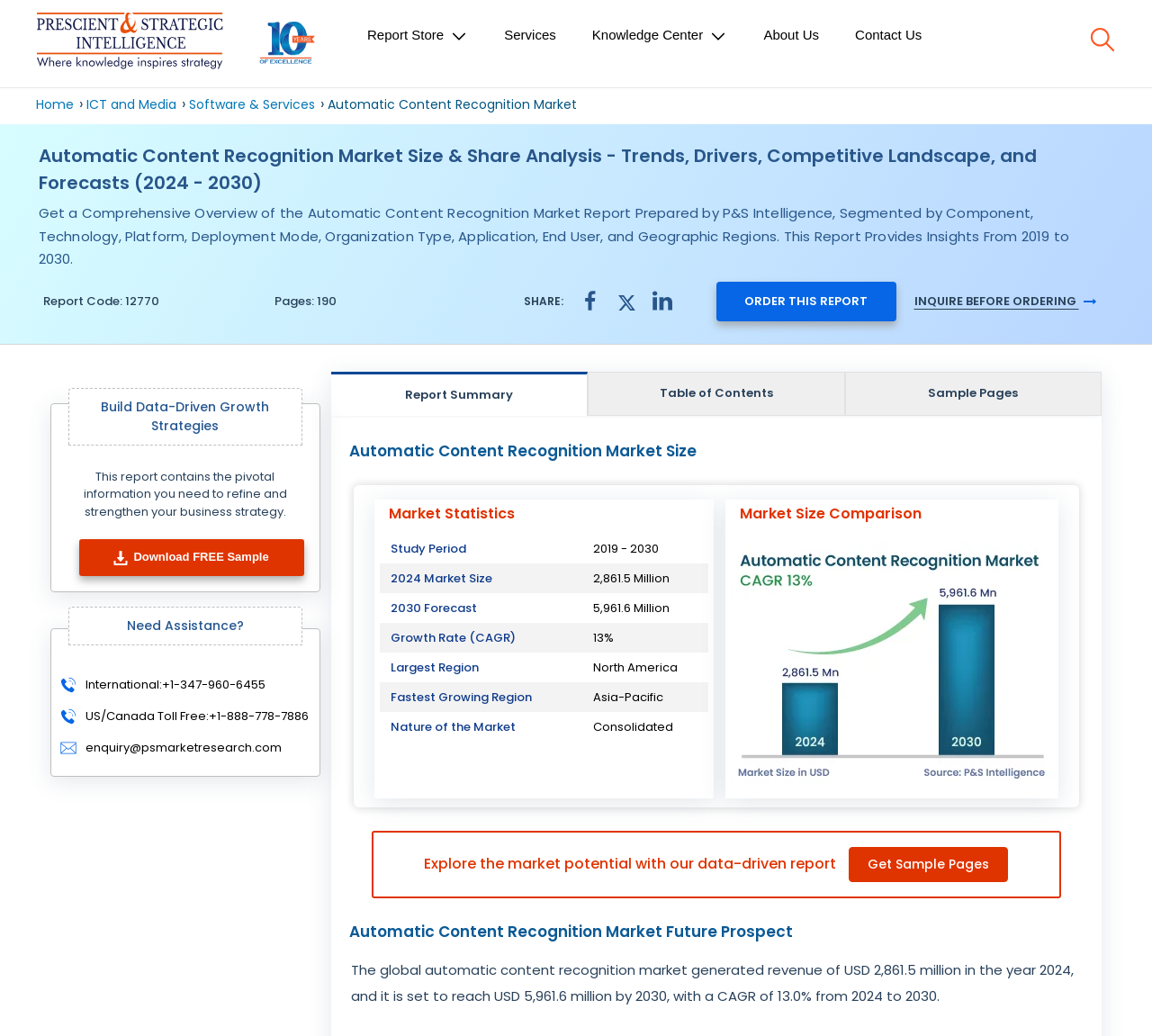Please identify the bounding box coordinates of the element's region that I should click in order to complete the following instruction: "Click the 'ORDER THIS REPORT' button". The bounding box coordinates consist of four float numbers between 0 and 1, i.e., [left, top, right, bottom].

[0.621, 0.272, 0.778, 0.31]